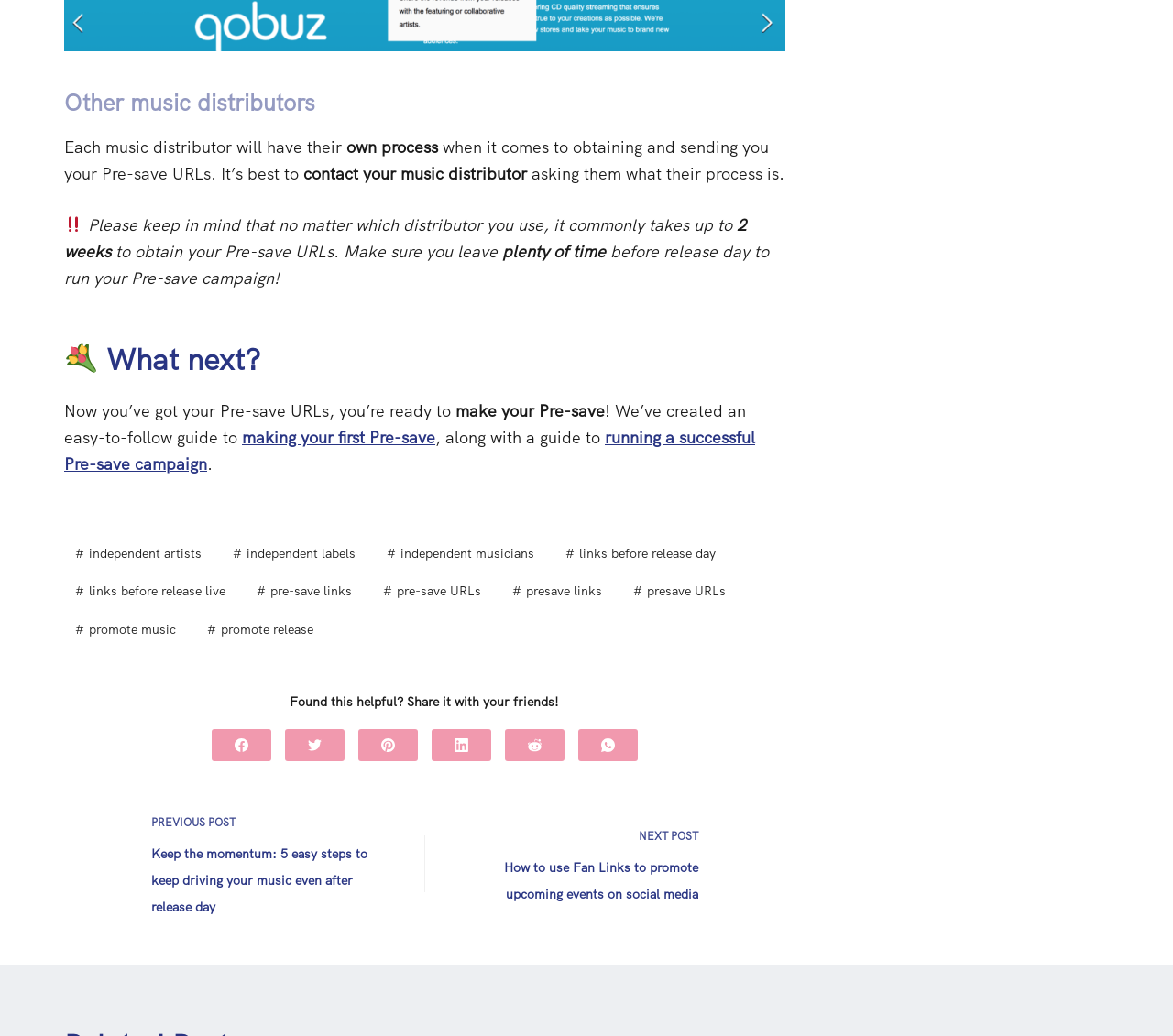Can you find the bounding box coordinates for the element that needs to be clicked to execute this instruction: "Click on 'making your first Pre-save'"? The coordinates should be given as four float numbers between 0 and 1, i.e., [left, top, right, bottom].

[0.206, 0.412, 0.371, 0.432]